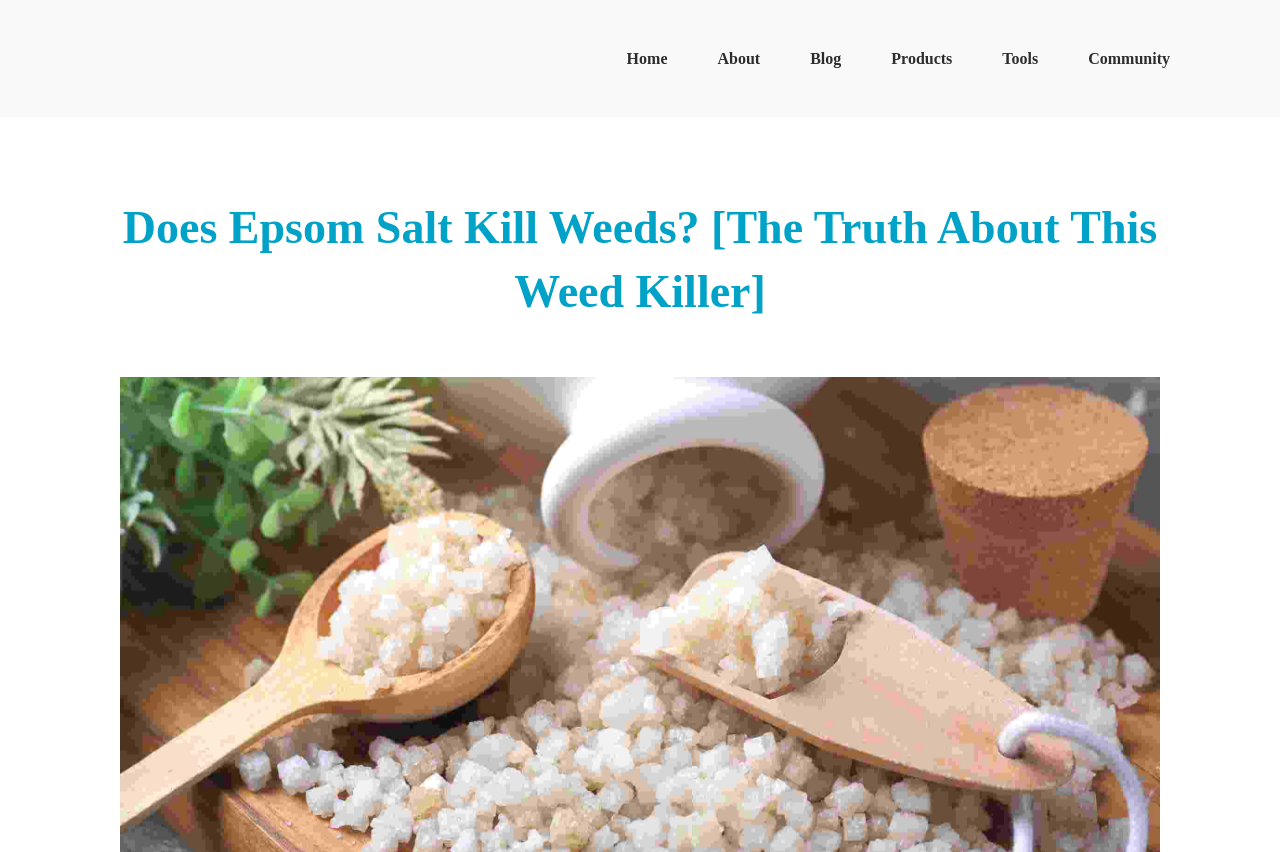Please extract the webpage's main title and generate its text content.

Does Epsom Salt Kill Weeds? [The Truth About This Weed Killer]